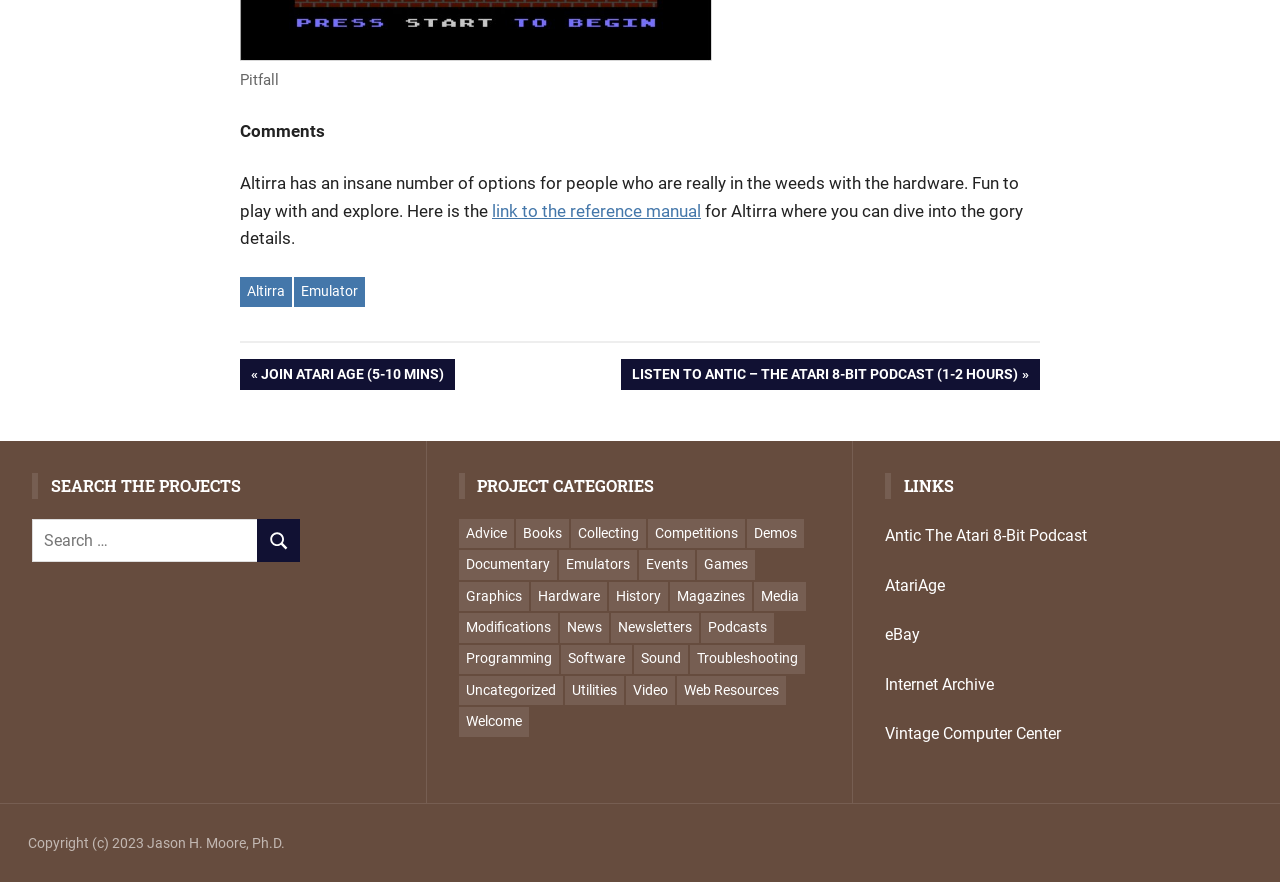Answer this question in one word or a short phrase: What is the name of the emulator mentioned?

Altirra